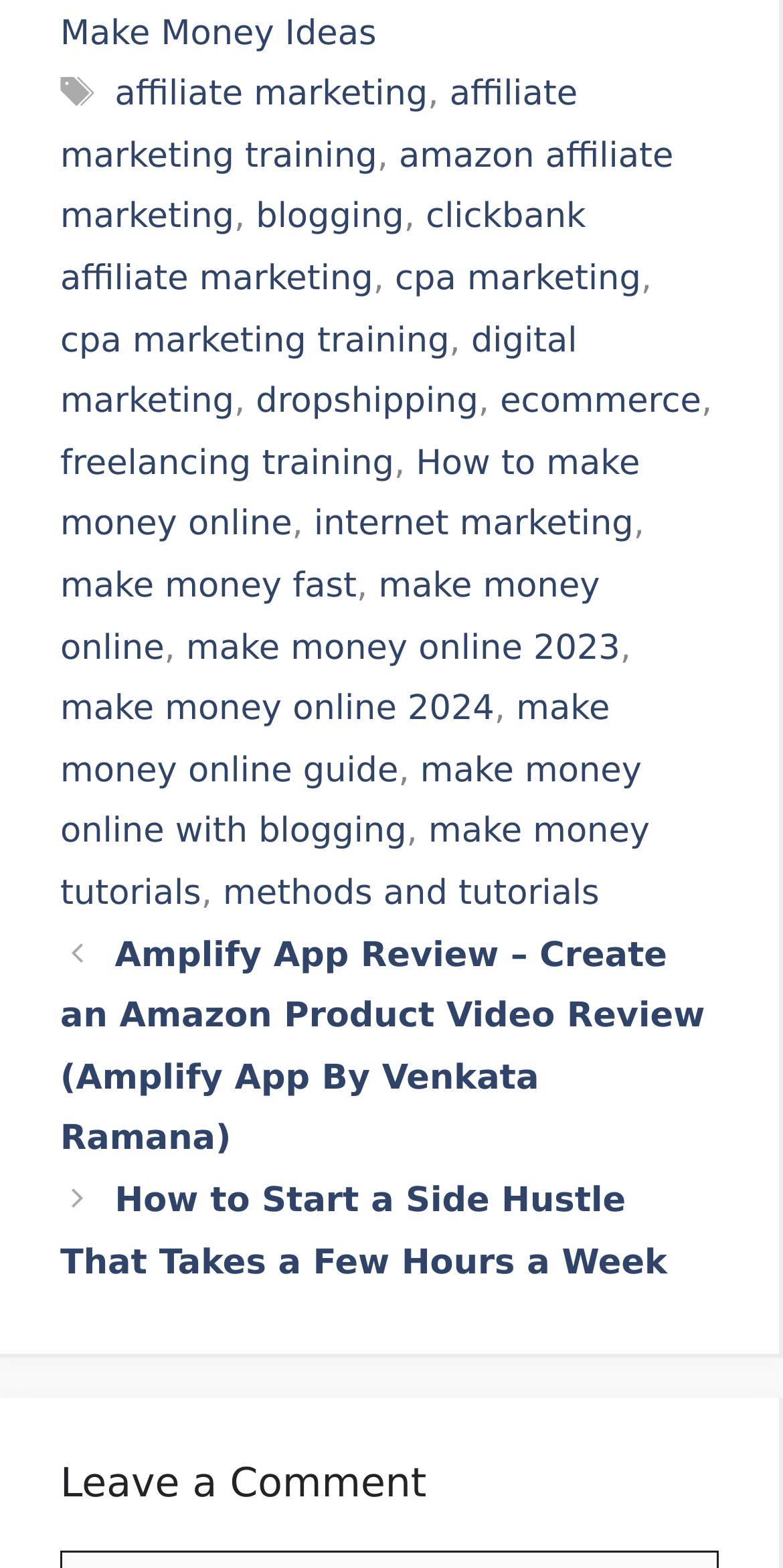Specify the bounding box coordinates of the area to click in order to follow the given instruction: "Leave a comment."

[0.077, 0.93, 0.918, 0.963]